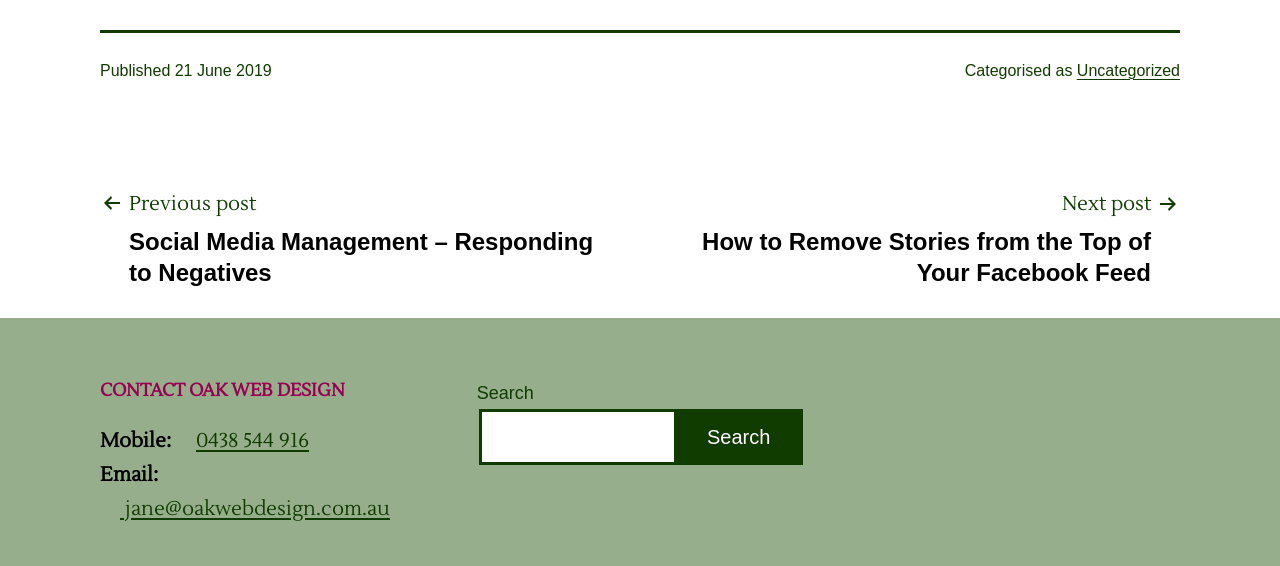Please respond in a single word or phrase: 
What is the date of the published post?

21 June 2019